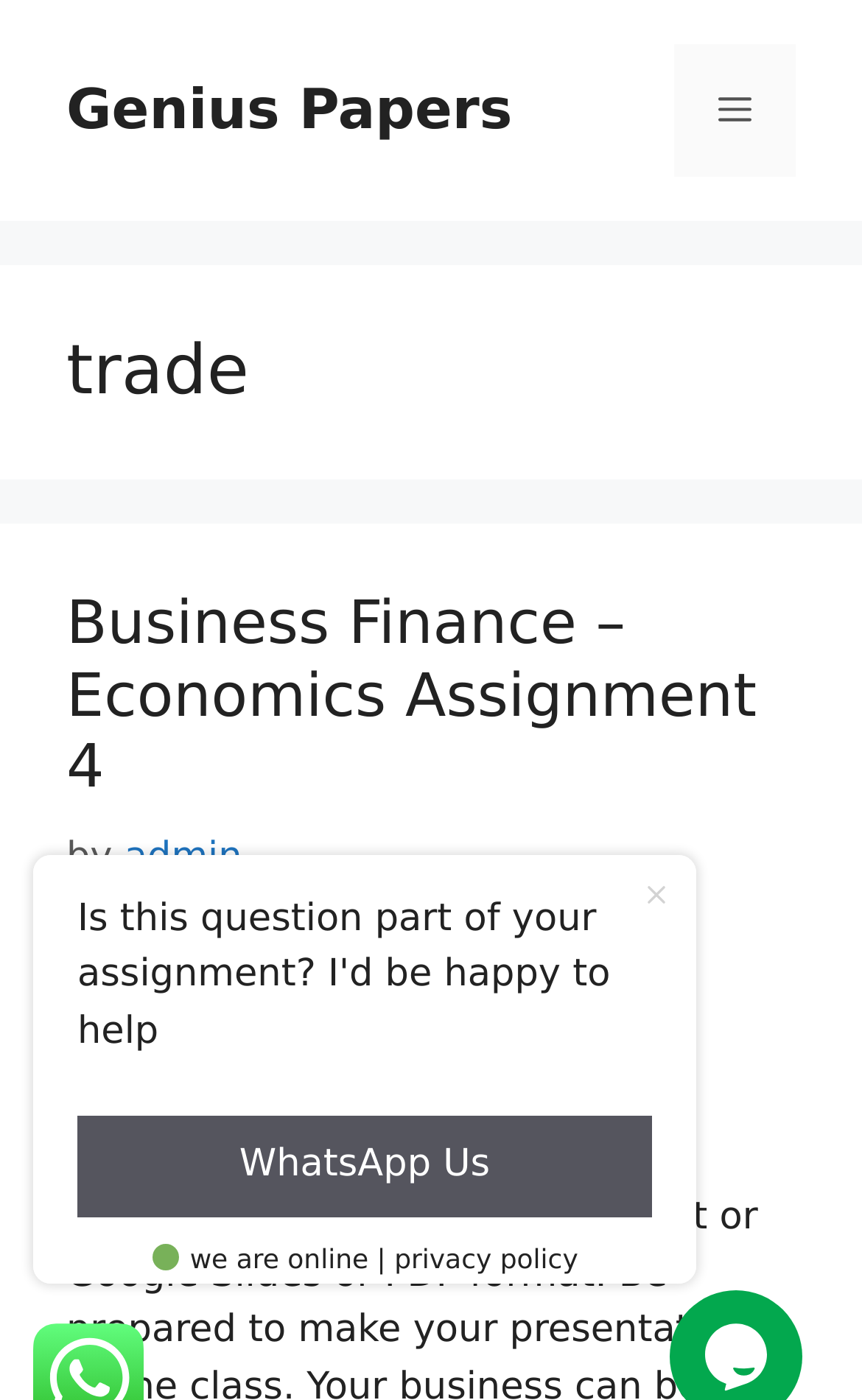Based on the element description, predict the bounding box coordinates (top-left x, top-left y, bottom-right x, bottom-right y) for the UI element in the screenshot: Menu

[0.782, 0.032, 0.923, 0.126]